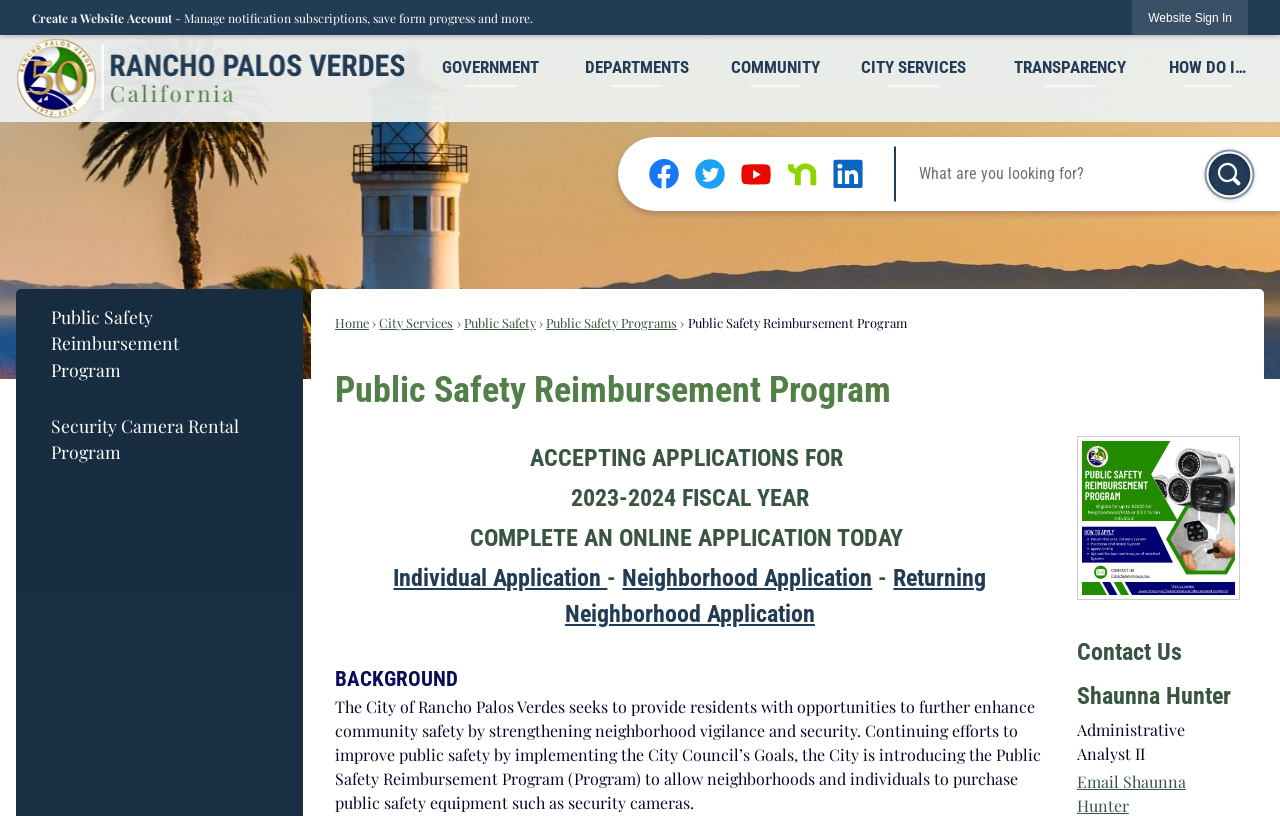Find the bounding box coordinates of the element you need to click on to perform this action: 'Learn about Public Safety Reimbursement Program'. The coordinates should be represented by four float values between 0 and 1, in the format [left, top, right, bottom].

[0.537, 0.385, 0.708, 0.406]